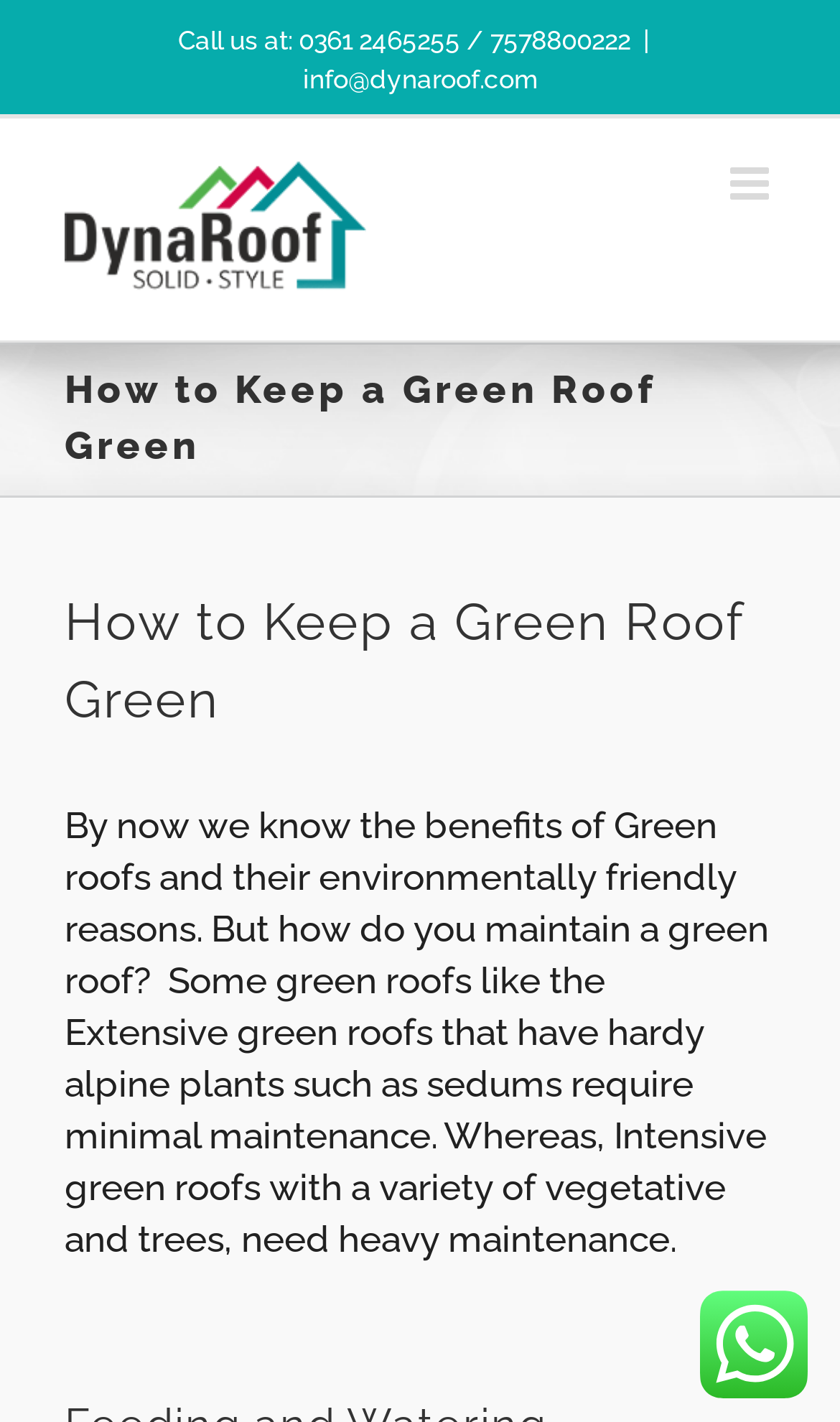What type of plants are used in Extensive green roofs?
Using the visual information, answer the question in a single word or phrase.

hardy alpine plants such as sedums